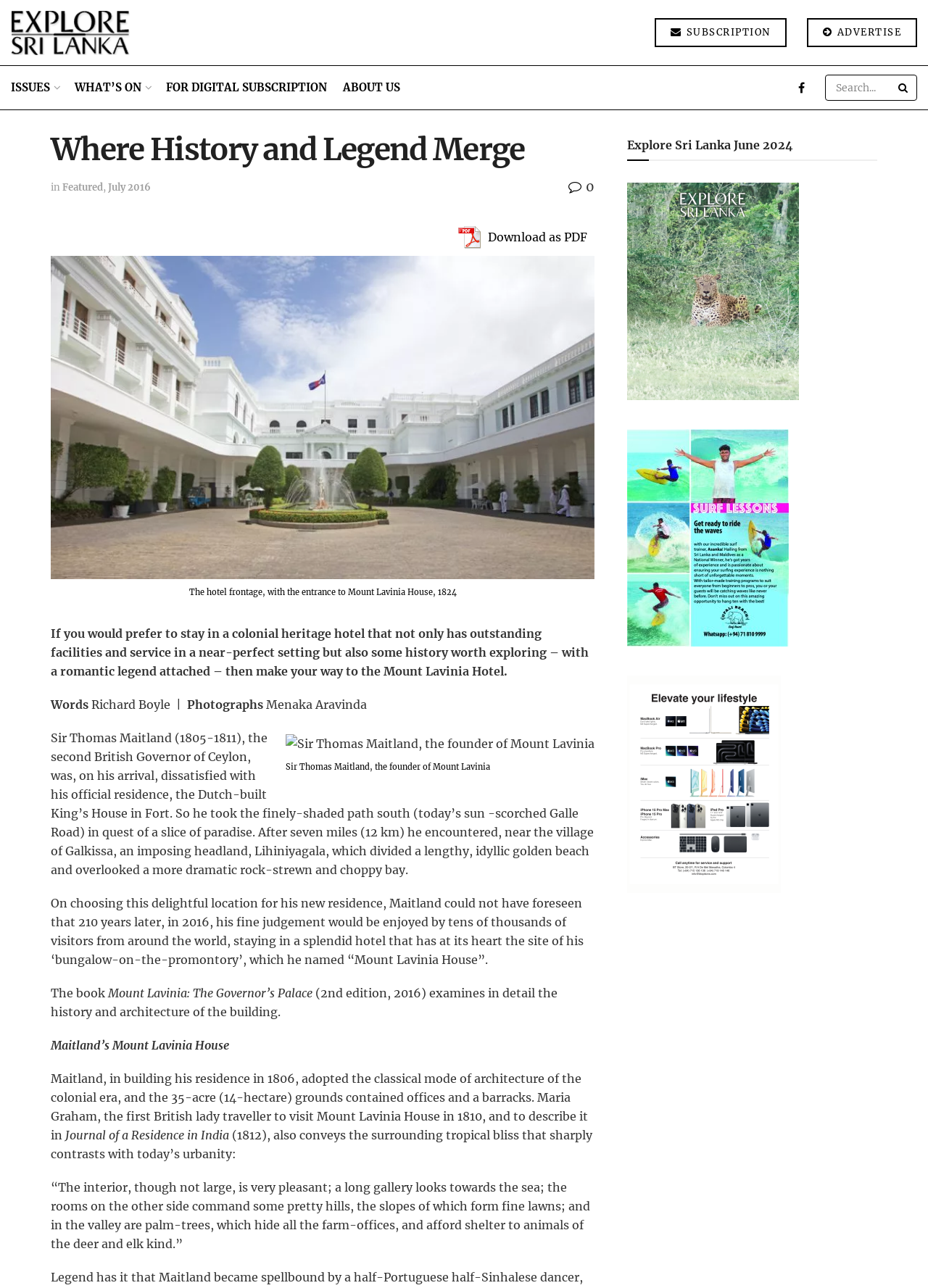Determine the bounding box coordinates for the area that needs to be clicked to fulfill this task: "Check the 'Recent Posts' section". The coordinates must be given as four float numbers between 0 and 1, i.e., [left, top, right, bottom].

None